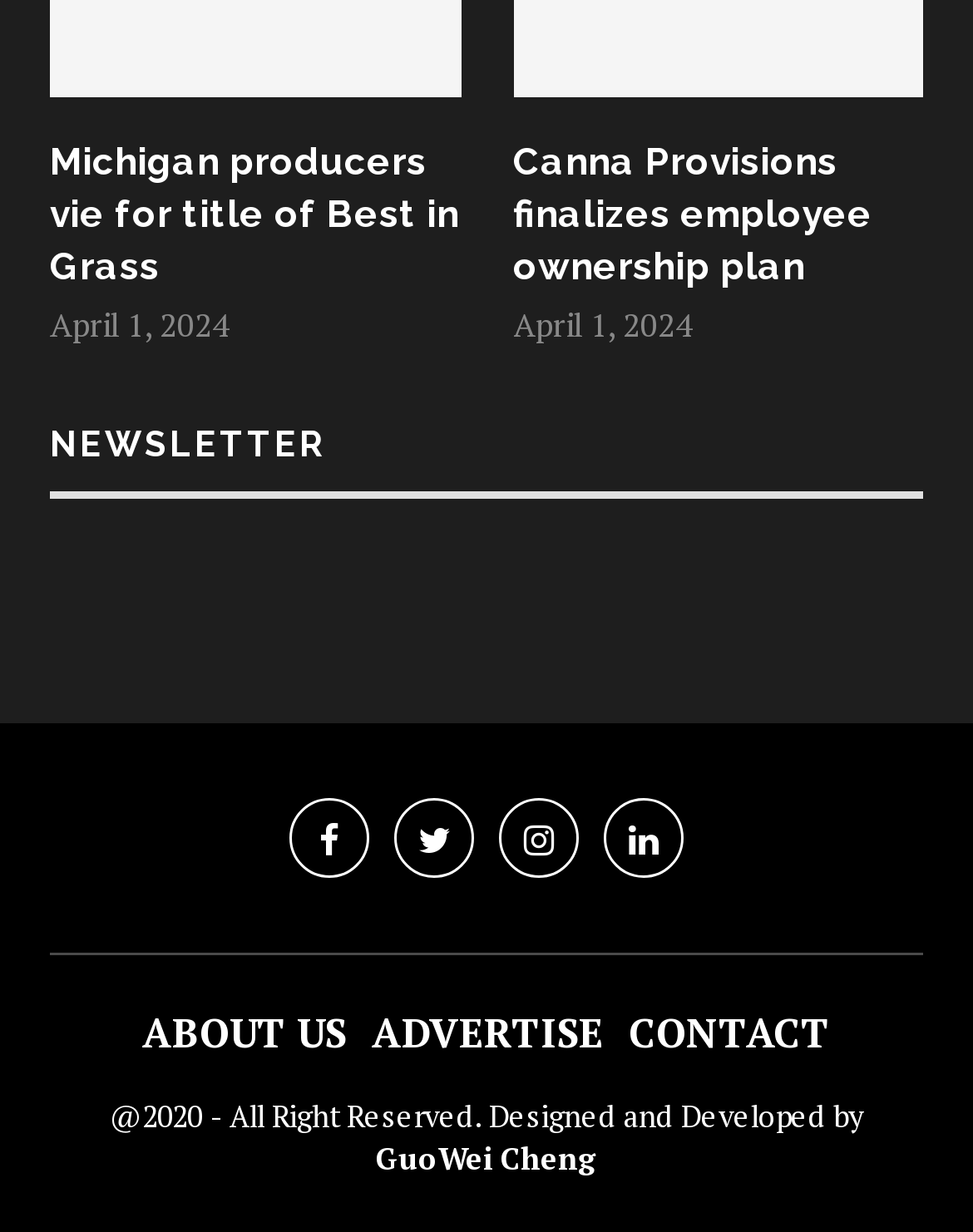Calculate the bounding box coordinates of the UI element given the description: "About Us".

[0.146, 0.817, 0.356, 0.861]